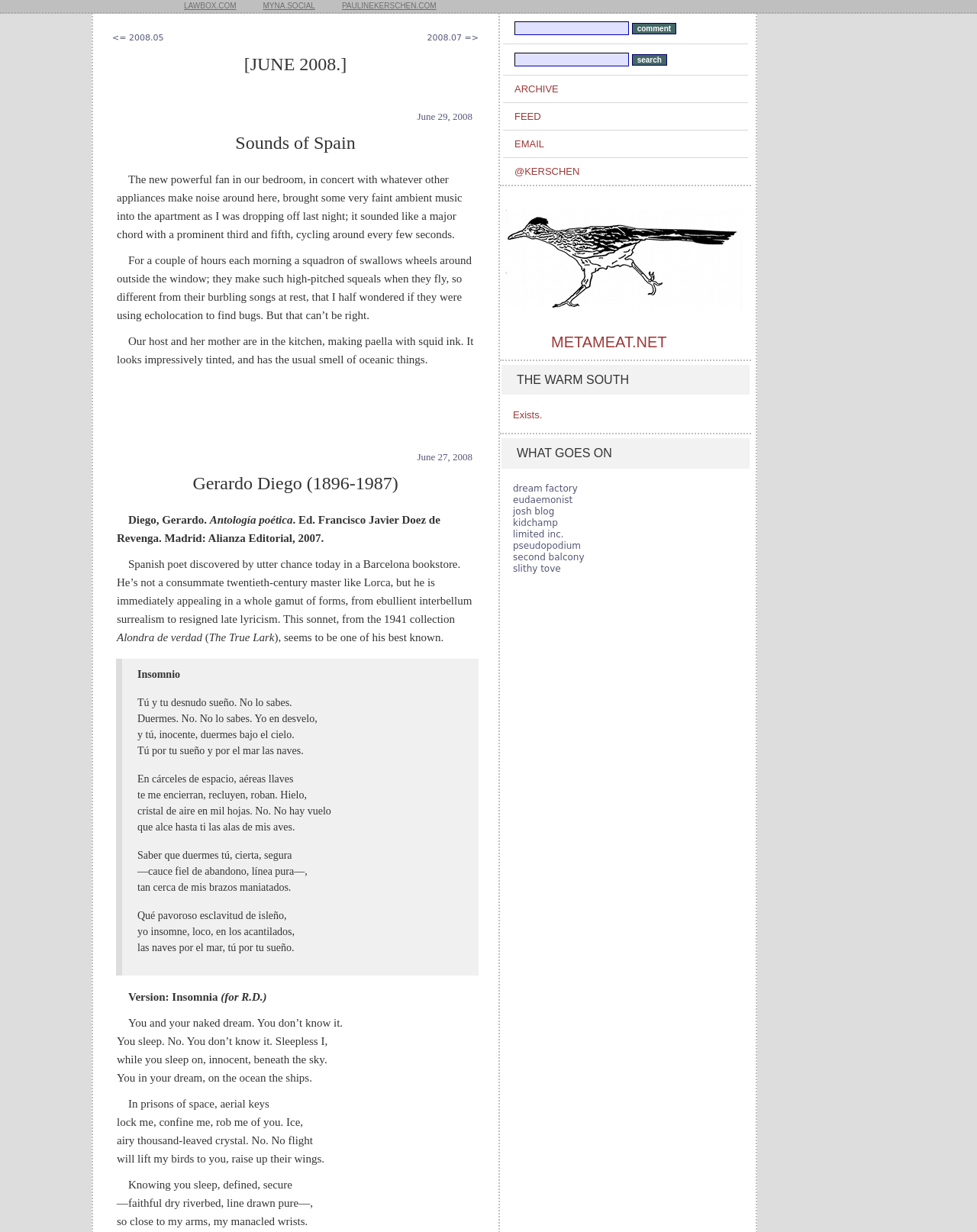What is the name of the author mentioned in the text?
Please respond to the question with a detailed and thorough explanation.

I searched for text that mentioned an author's name and found the text 'Gerardo Diego (1896-1987)' which indicates that Gerardo Diego is the author.